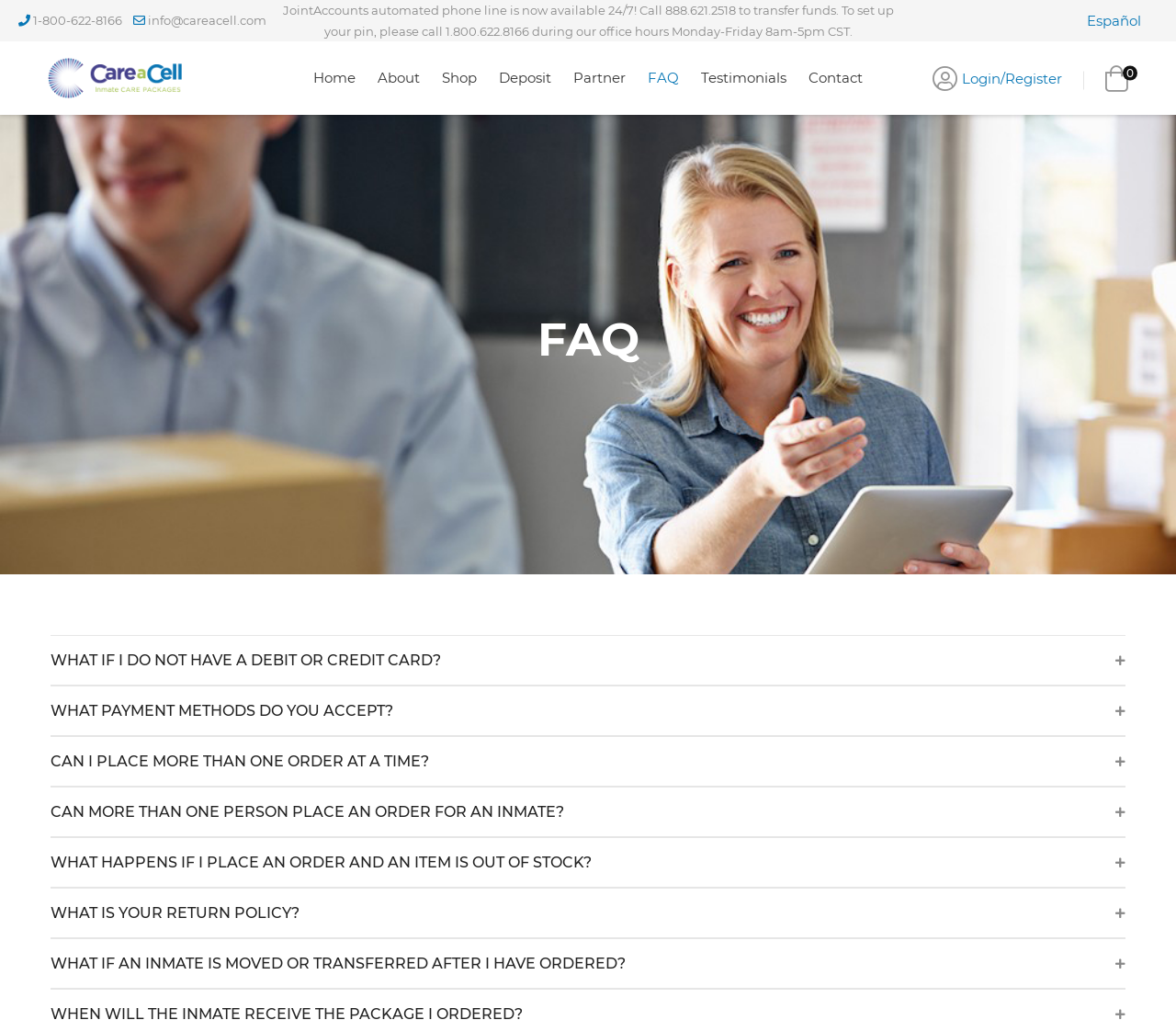What is the purpose of the 'JointAccounts automated phone line'?
Please provide an in-depth and detailed response to the question.

The purpose of the 'JointAccounts automated phone line' can be inferred from the text on the webpage, which states 'JointAccounts automated phone line is now available 24/7! Call 888.621.2518 to transfer funds.'